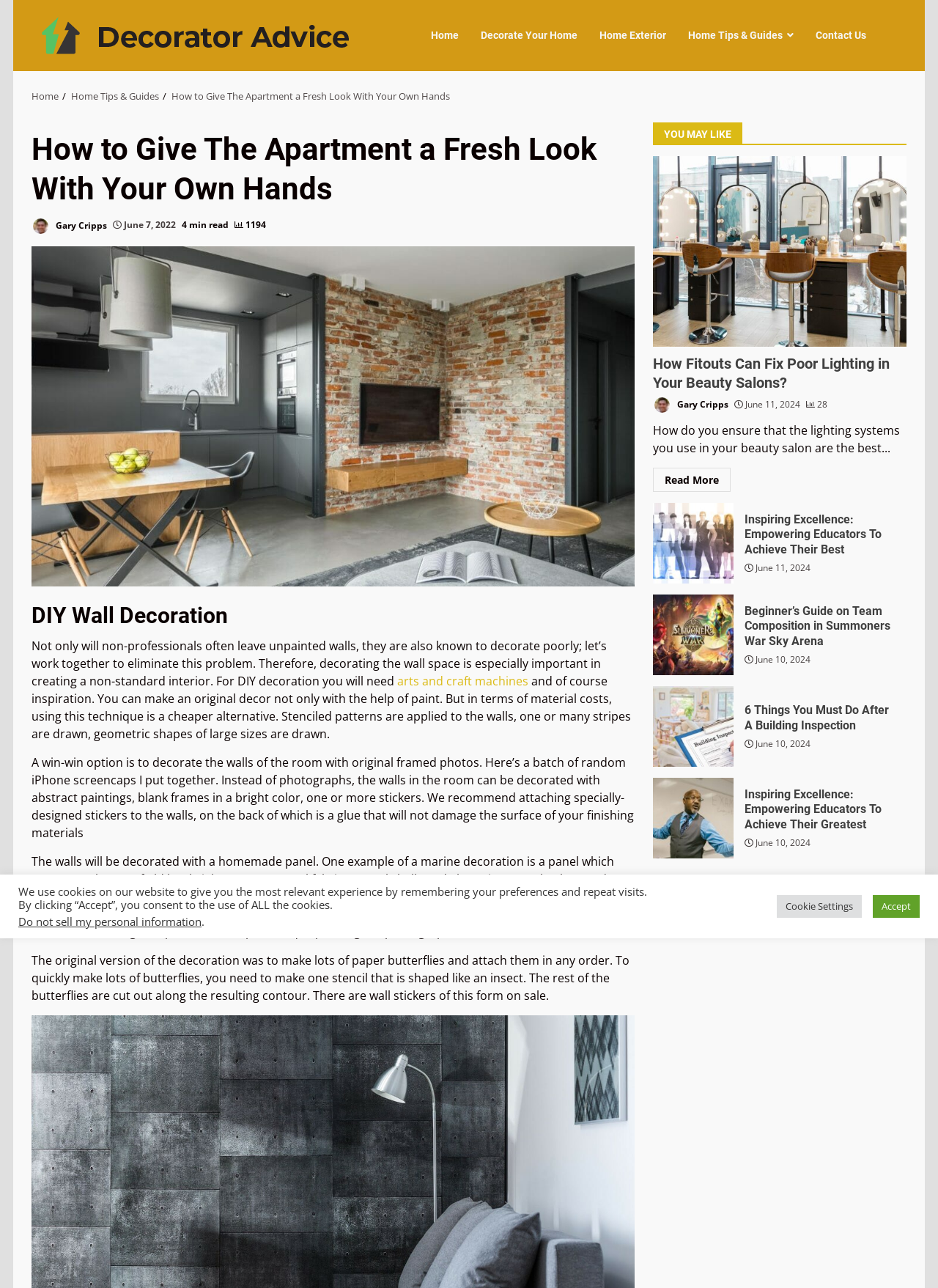Indicate the bounding box coordinates of the element that needs to be clicked to satisfy the following instruction: "View the 'Decorator Advice' page". The coordinates should be four float numbers between 0 and 1, i.e., [left, top, right, bottom].

[0.034, 0.02, 0.385, 0.033]